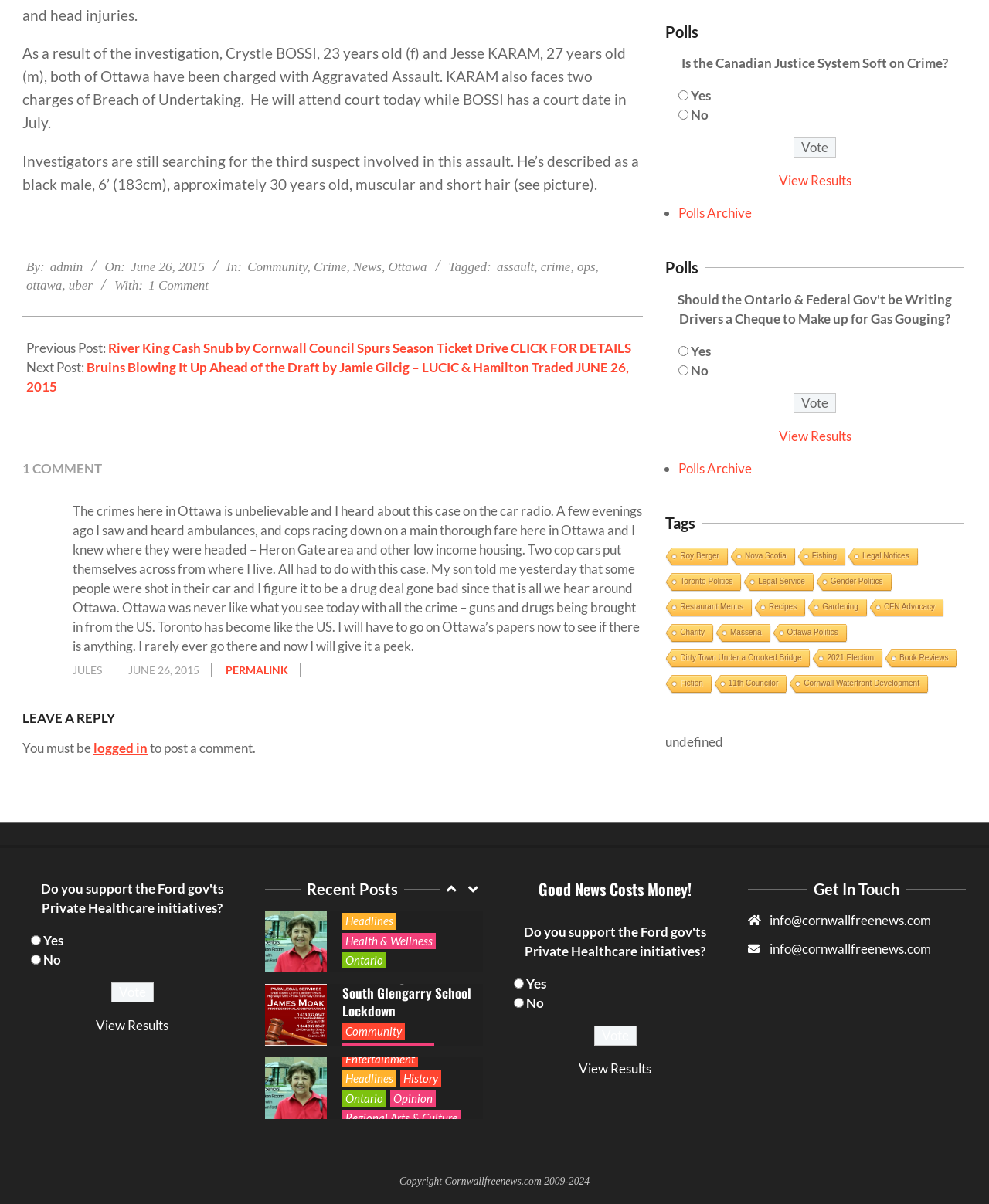Using the element description provided, determine the bounding box coordinates in the format (top-left x, top-left y, bottom-right x, bottom-right y). Ensure that all values are floating point numbers between 0 and 1. Element description: Display Preferences

None